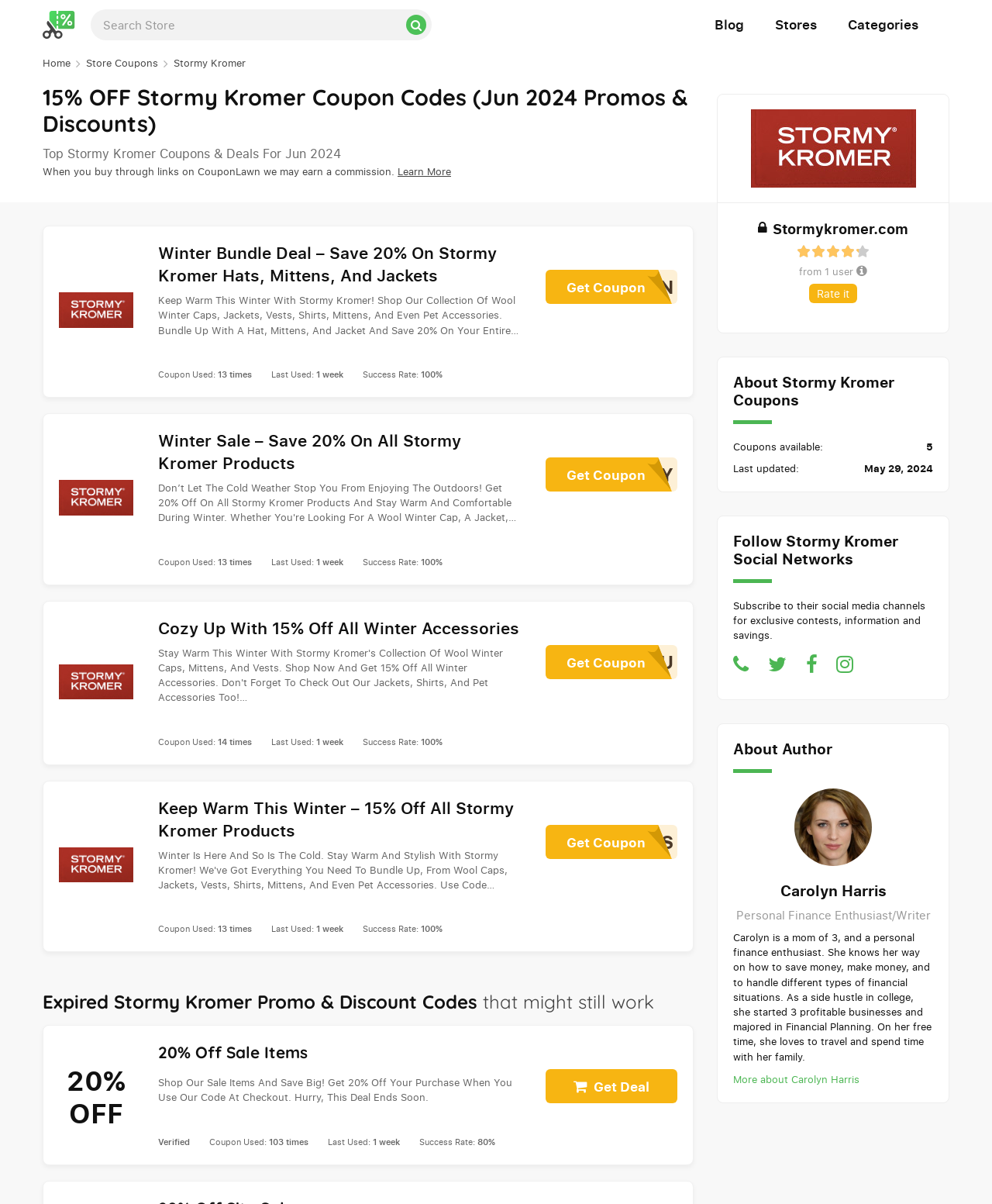Find the bounding box coordinates of the element's region that should be clicked in order to follow the given instruction: "Follow Stormy Kromer on social media". The coordinates should consist of four float numbers between 0 and 1, i.e., [left, top, right, bottom].

[0.739, 0.549, 0.758, 0.561]